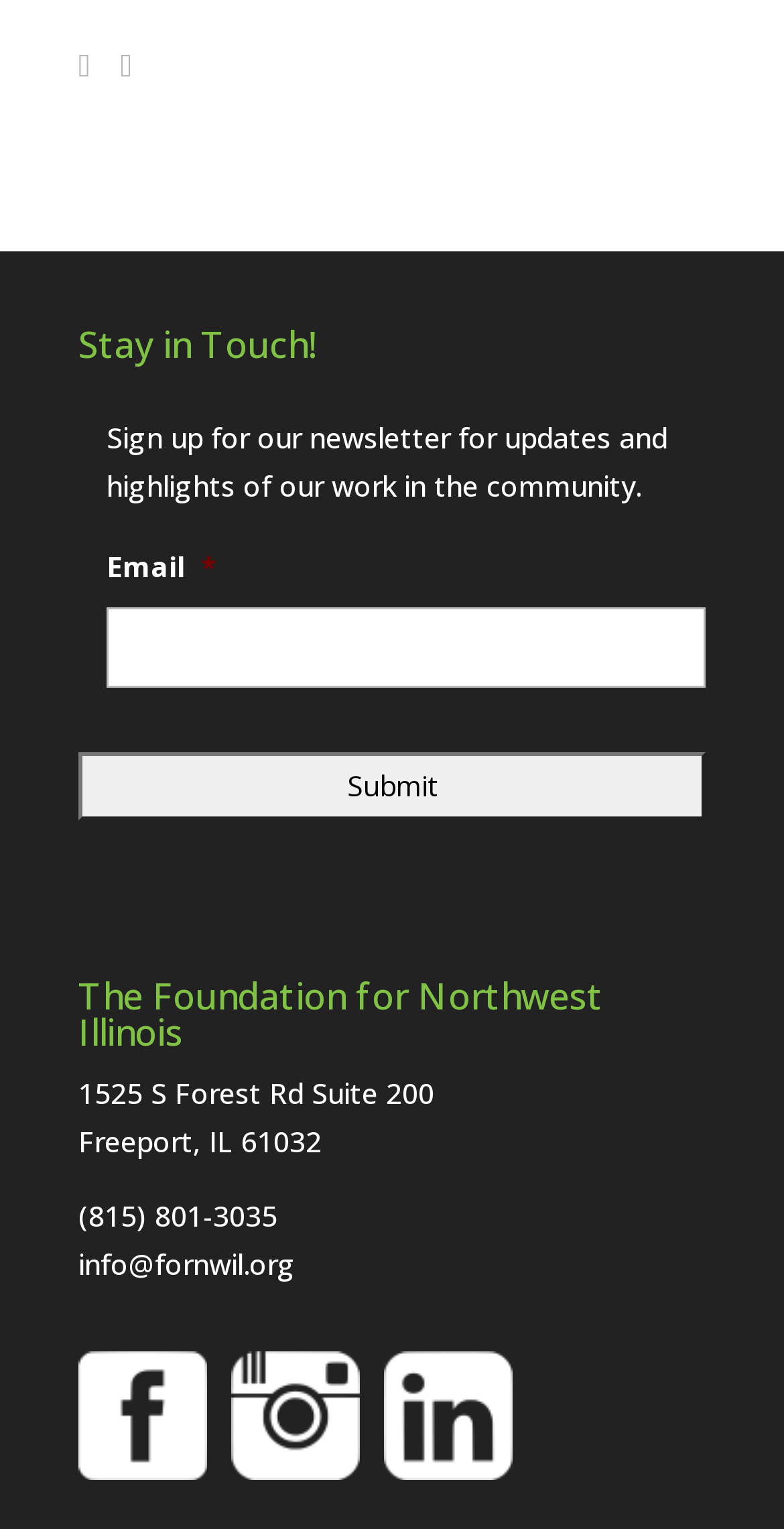Can you identify the bounding box coordinates of the clickable region needed to carry out this instruction: 'Click the Instagram link'? The coordinates should be four float numbers within the range of 0 to 1, stated as [left, top, right, bottom].

[0.295, 0.948, 0.459, 0.973]